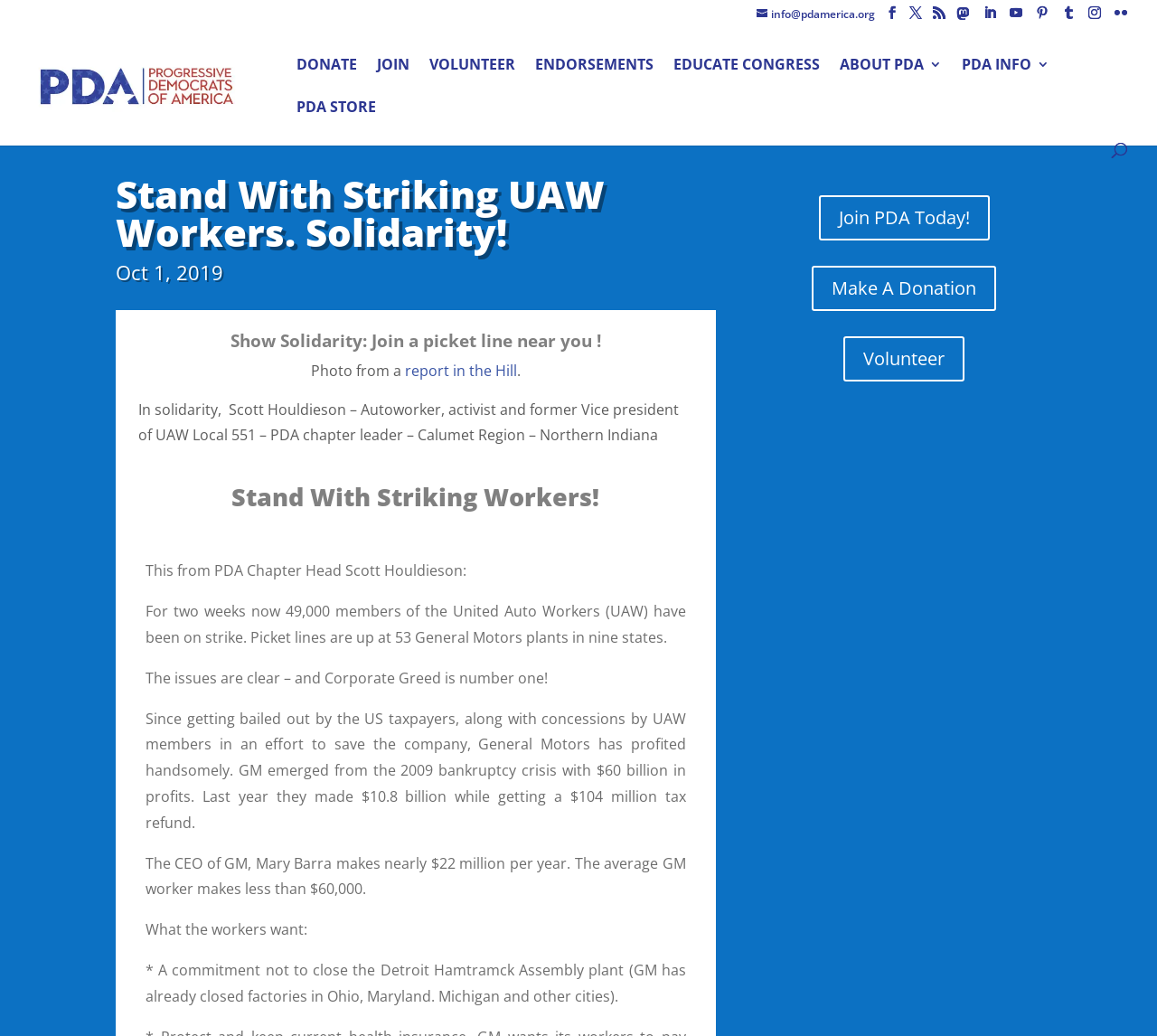Specify the bounding box coordinates of the region I need to click to perform the following instruction: "Visit Progressive Democrats of America". The coordinates must be four float numbers in the range of 0 to 1, i.e., [left, top, right, bottom].

[0.027, 0.073, 0.355, 0.092]